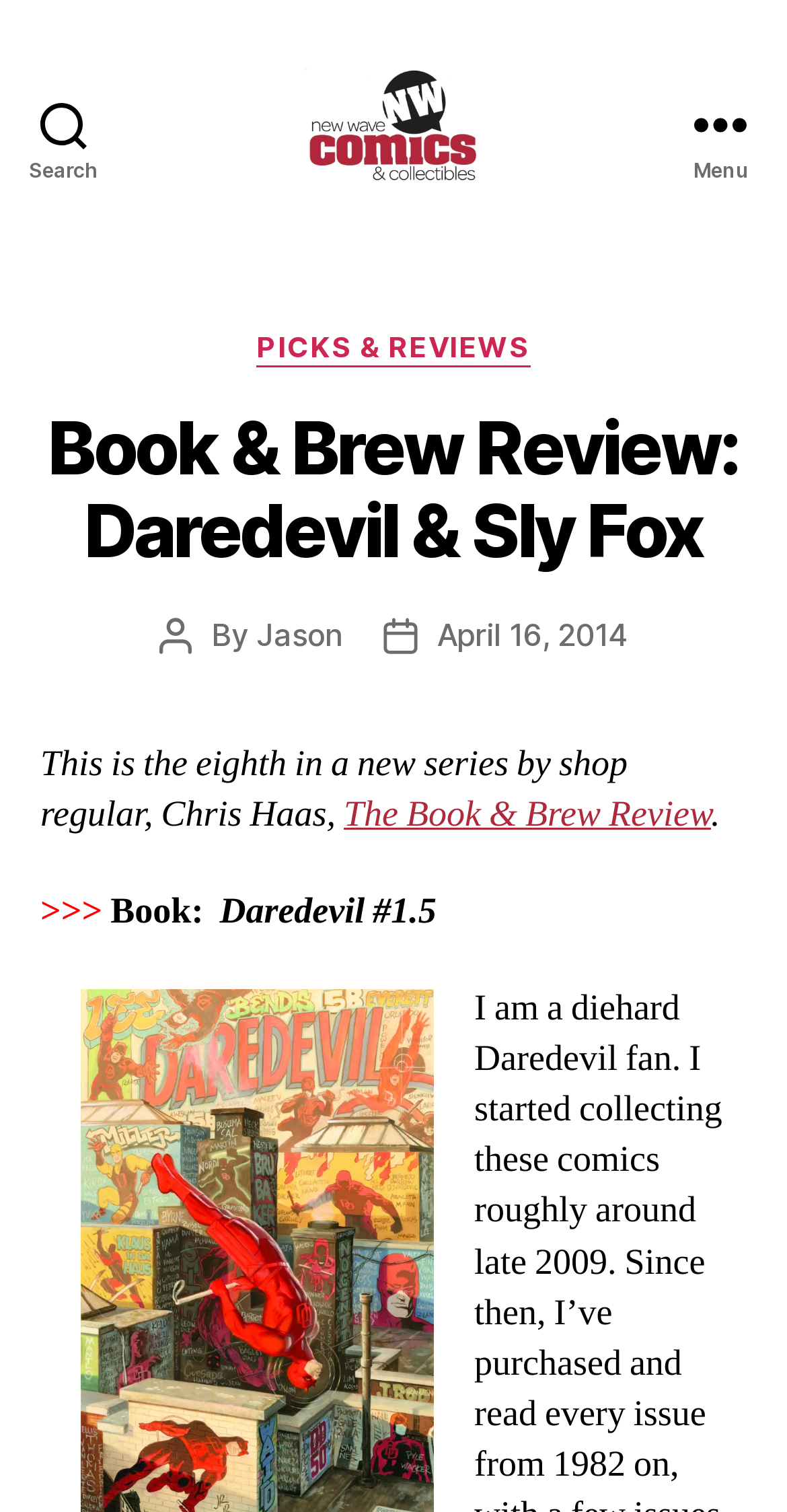Provide a one-word or short-phrase answer to the question:
What is the name of the shop?

New Wave Comics & Collectibles